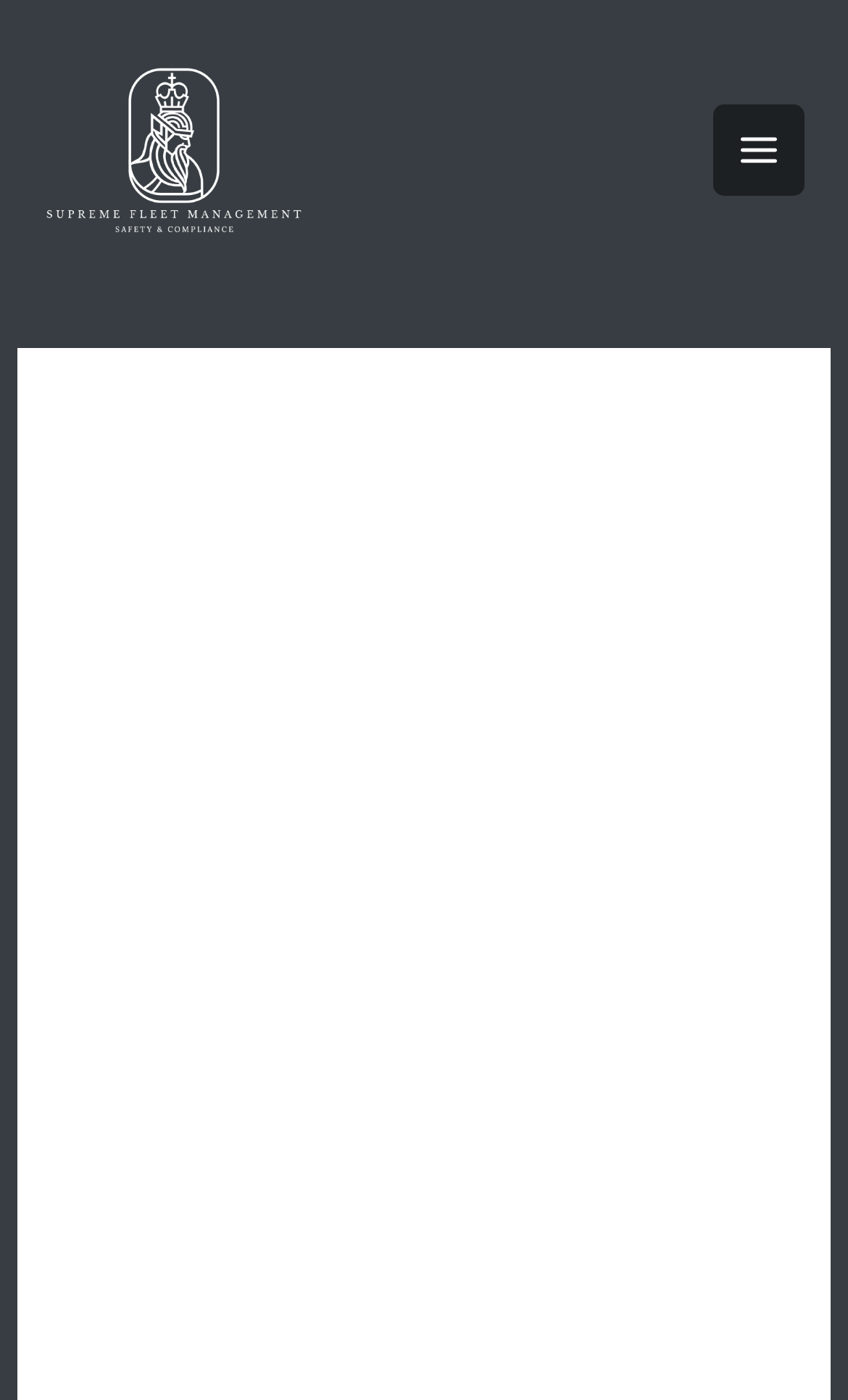What is the purpose of the software?
Give a one-word or short phrase answer based on the image.

Make picture collages